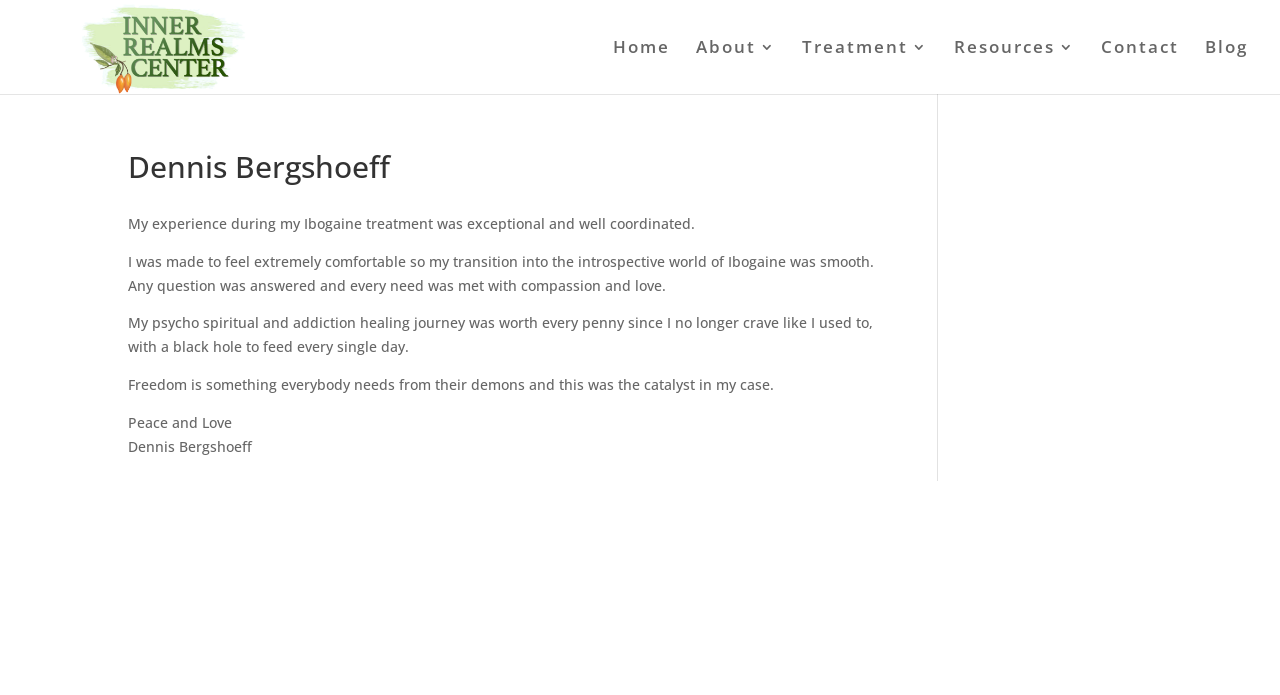What is the author's experience with Ibogaine treatment?
Using the image, respond with a single word or phrase.

Exceptional and well coordinated